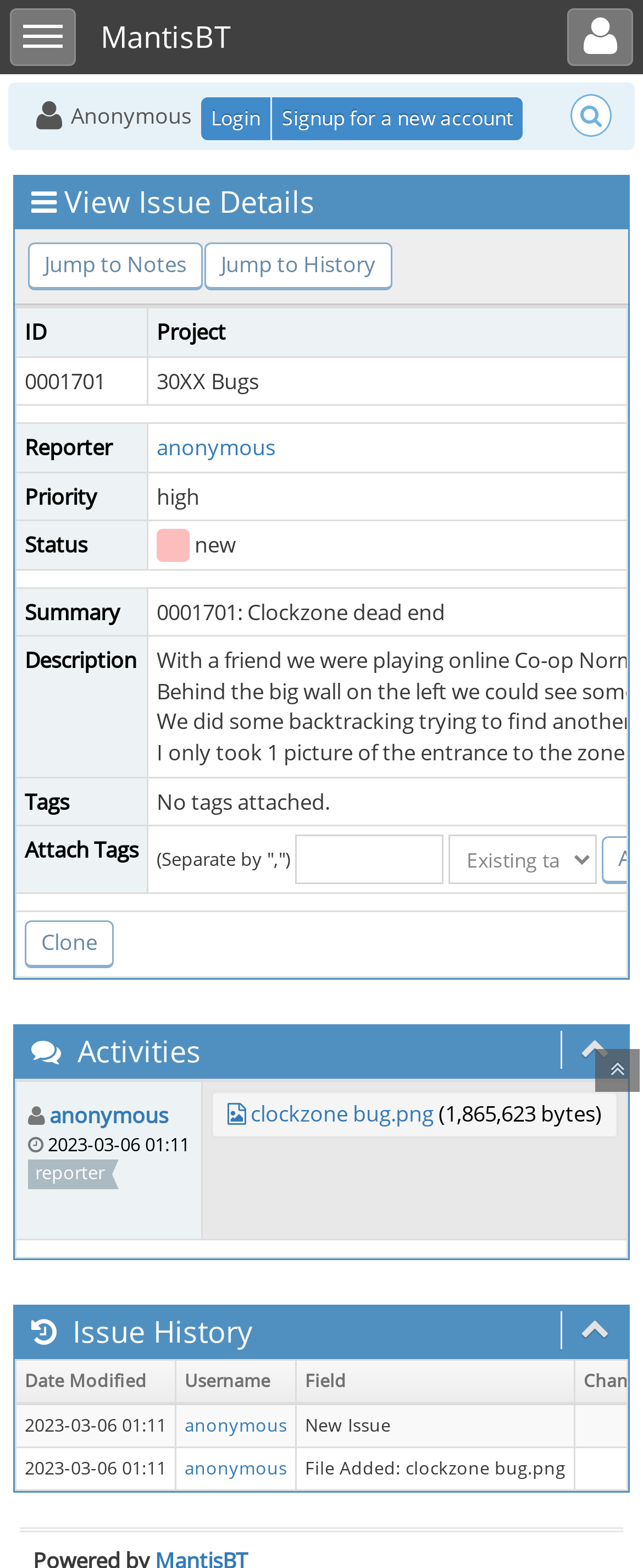Who is the reporter of the issue?
Answer the question based on the image using a single word or a brief phrase.

anonymous